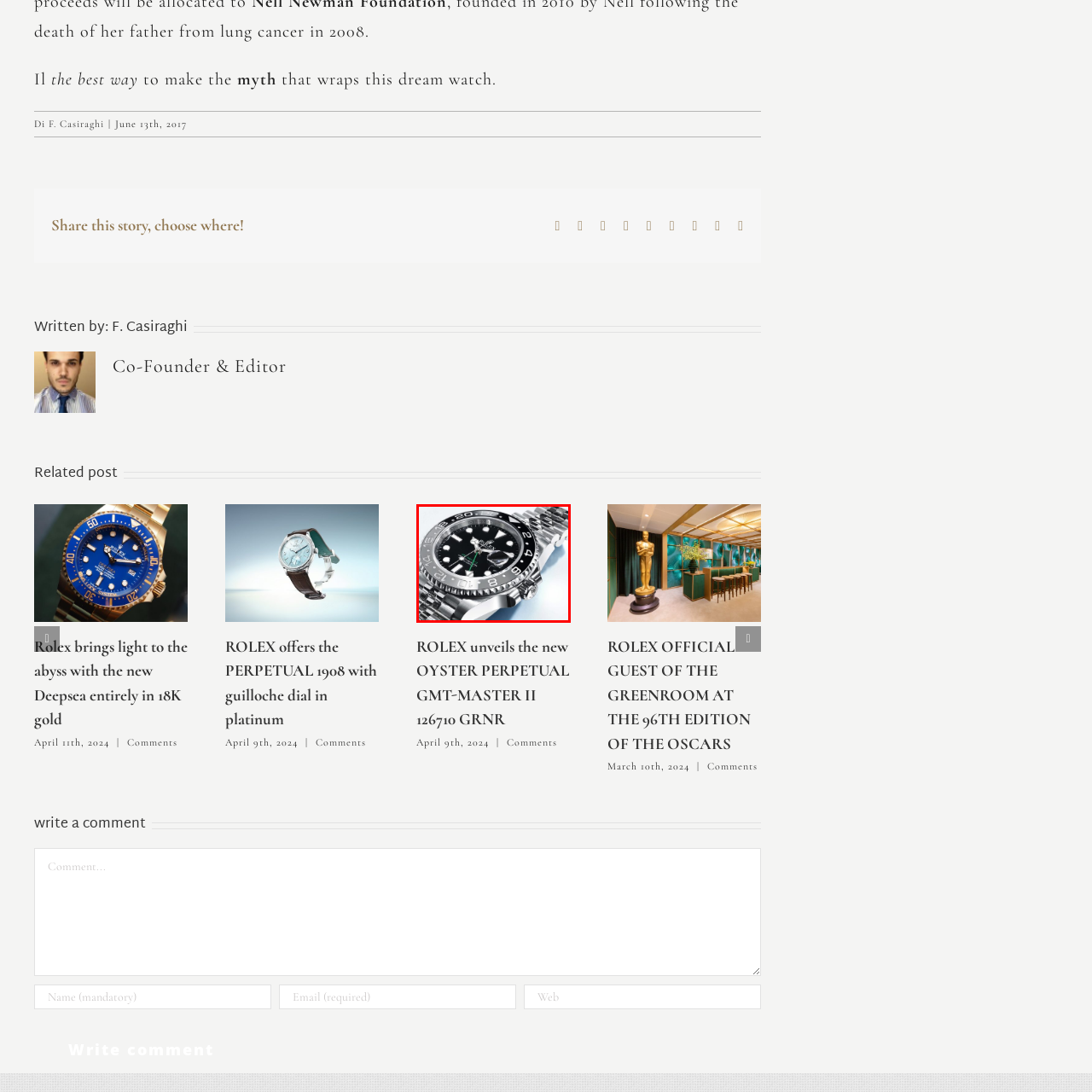What is the purpose of the Rotatable 24-hour graduated bezel? View the image inside the red bounding box and respond with a concise one-word or short-phrase answer.

functionality and style